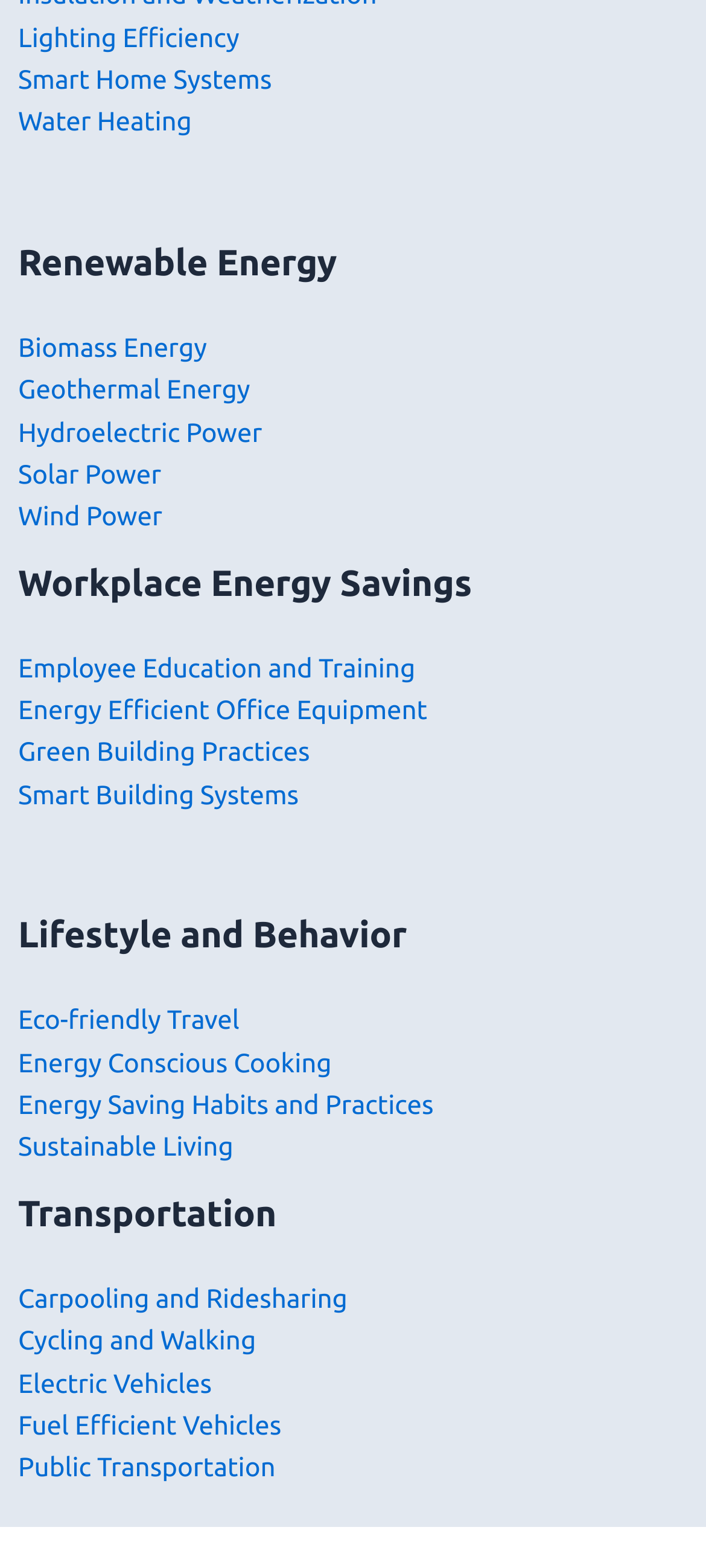Locate the UI element that matches the description Energy Saving Habits and Practices in the webpage screenshot. Return the bounding box coordinates in the format (top-left x, top-left y, bottom-right x, bottom-right y), with values ranging from 0 to 1.

[0.026, 0.694, 0.614, 0.714]